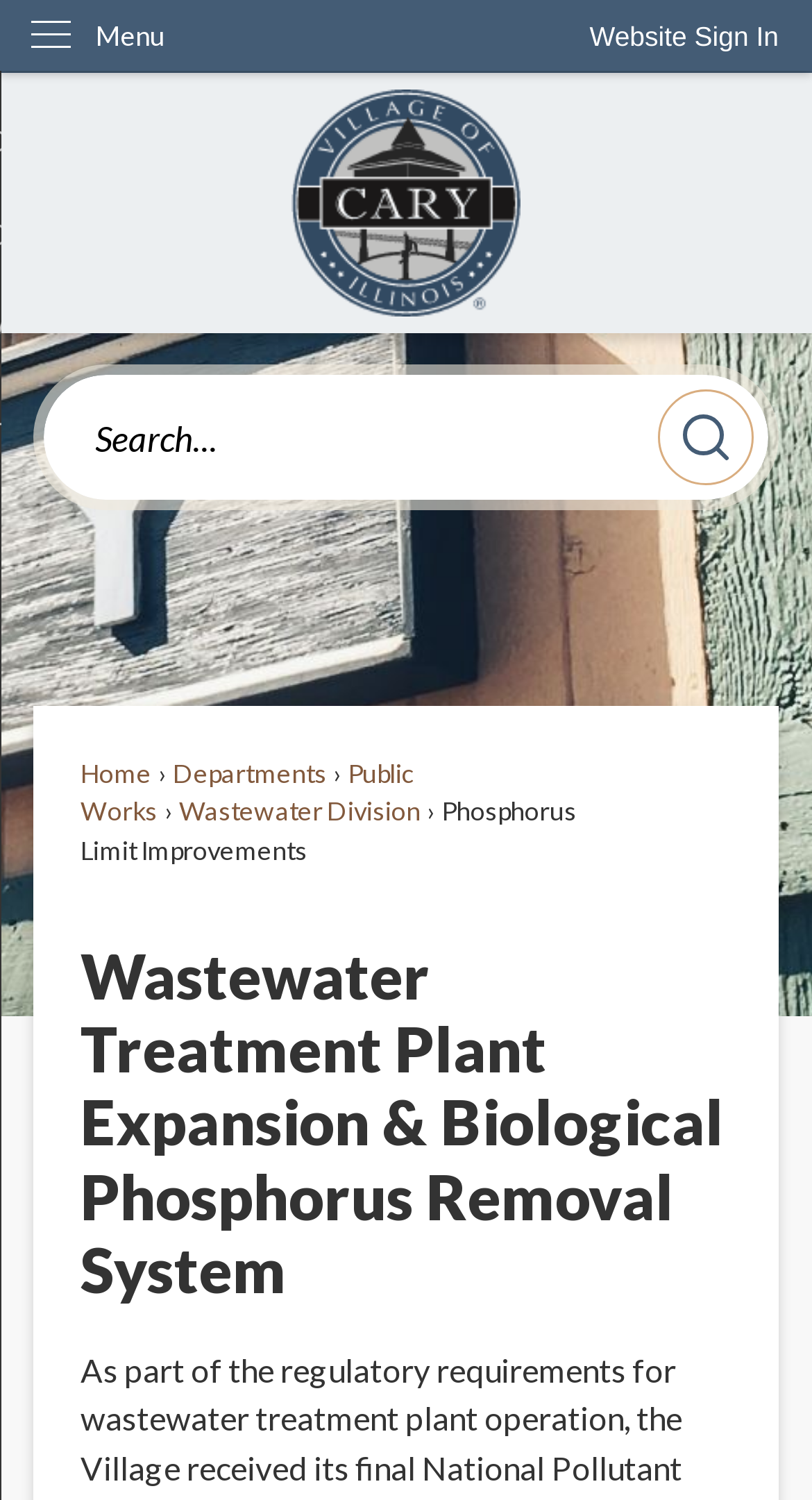Describe all the key features of the webpage in detail.

The webpage is about the Wastewater Treatment Plant improvement to meet the new EPA limits on Phosphorus discharge into the Fox River. At the top left corner, there is a "Skip to Main Content" link. Next to it, on the top right corner, is a "Website Sign In" button. Below the sign-in button, there is a vertical menu with a "Menu" label. 

On the top center of the page, there is a link to the "Village of Cary Illinois home page" accompanied by an image. Below this link, there is a search region with a search textbox and a "Go to Site Search" button, which also has an image. The search region spans across most of the page width.

Below the search region, there are several links, including "Home", "Departments", "Public Works", and "Wastewater Division", which are arranged horizontally. Below these links, there is a static text "Phosphorus Limit Improvements". 

The main content of the page is headed by a title "Wastewater Treatment Plant Expansion & Biological Phosphorus Removal System", which is located at the center of the page.